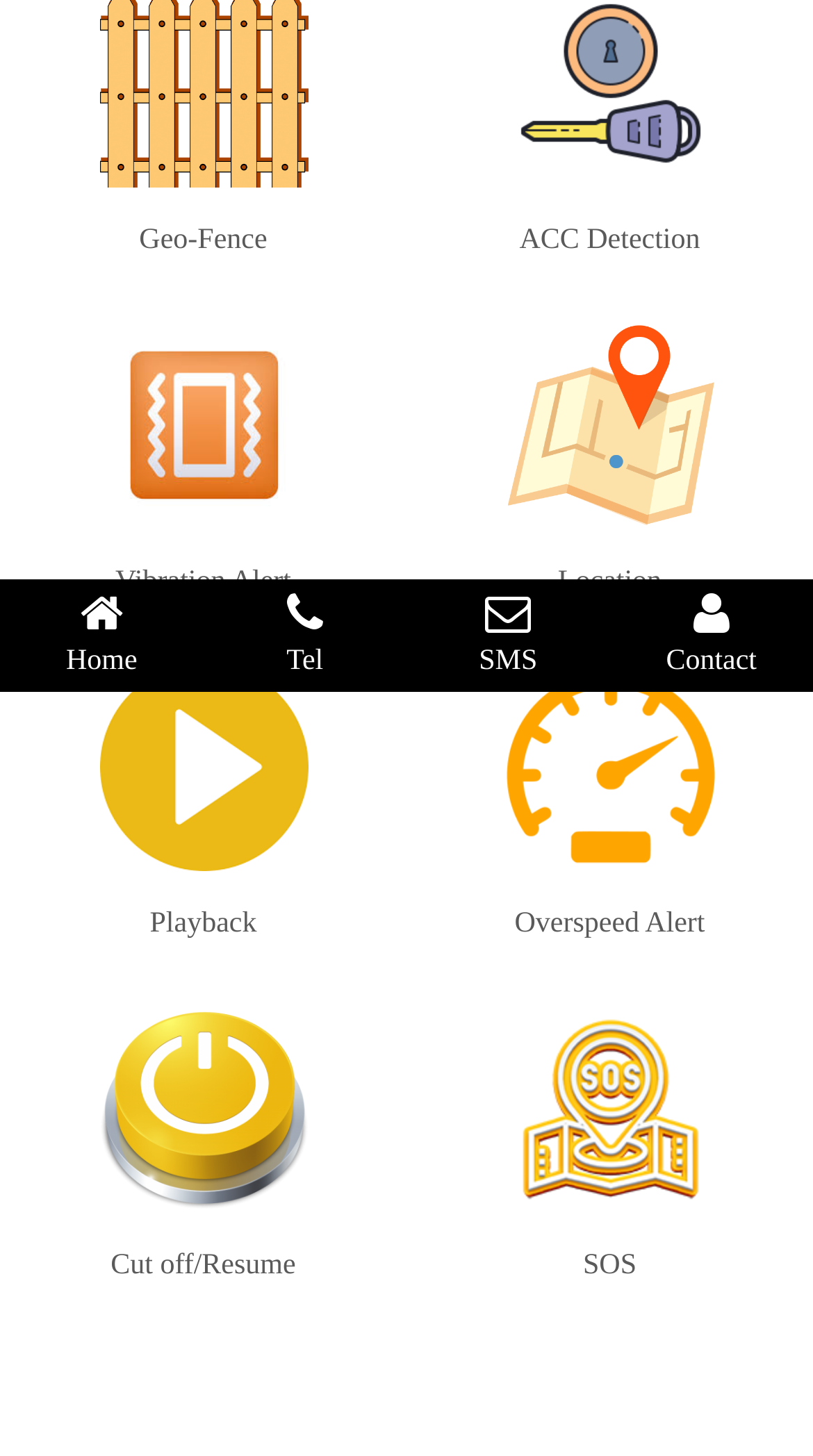Provide the bounding box coordinates for the UI element that is described by this text: "Cut off/Resume". The coordinates should be in the form of four float numbers between 0 and 1: [left, top, right, bottom].

[0.136, 0.859, 0.364, 0.88]